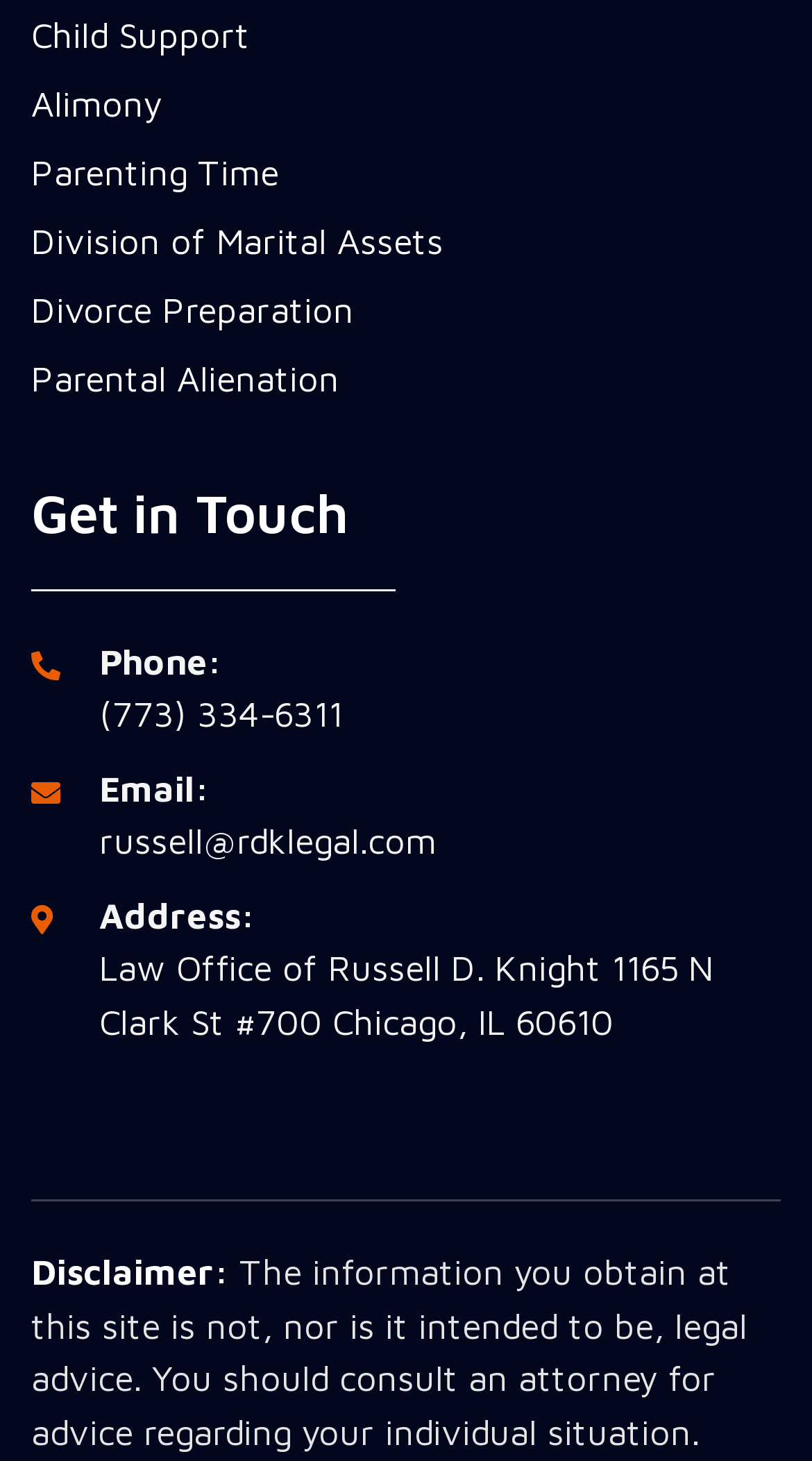Given the webpage screenshot and the description, determine the bounding box coordinates (top-left x, top-left y, bottom-right x, bottom-right y) that define the location of the UI element matching this description: Parental Alienation

[0.038, 0.245, 0.962, 0.274]